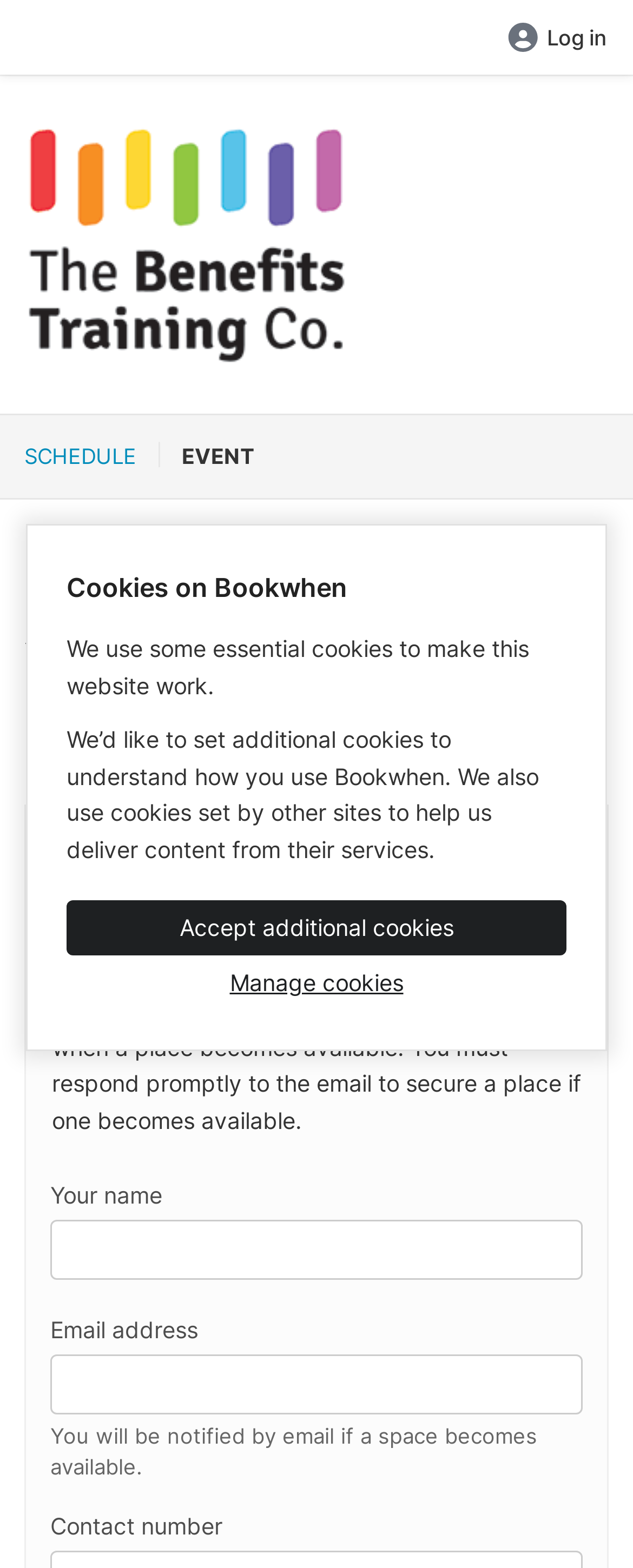Provide your answer to the question using just one word or phrase: What is the status of the event?

Fully booked